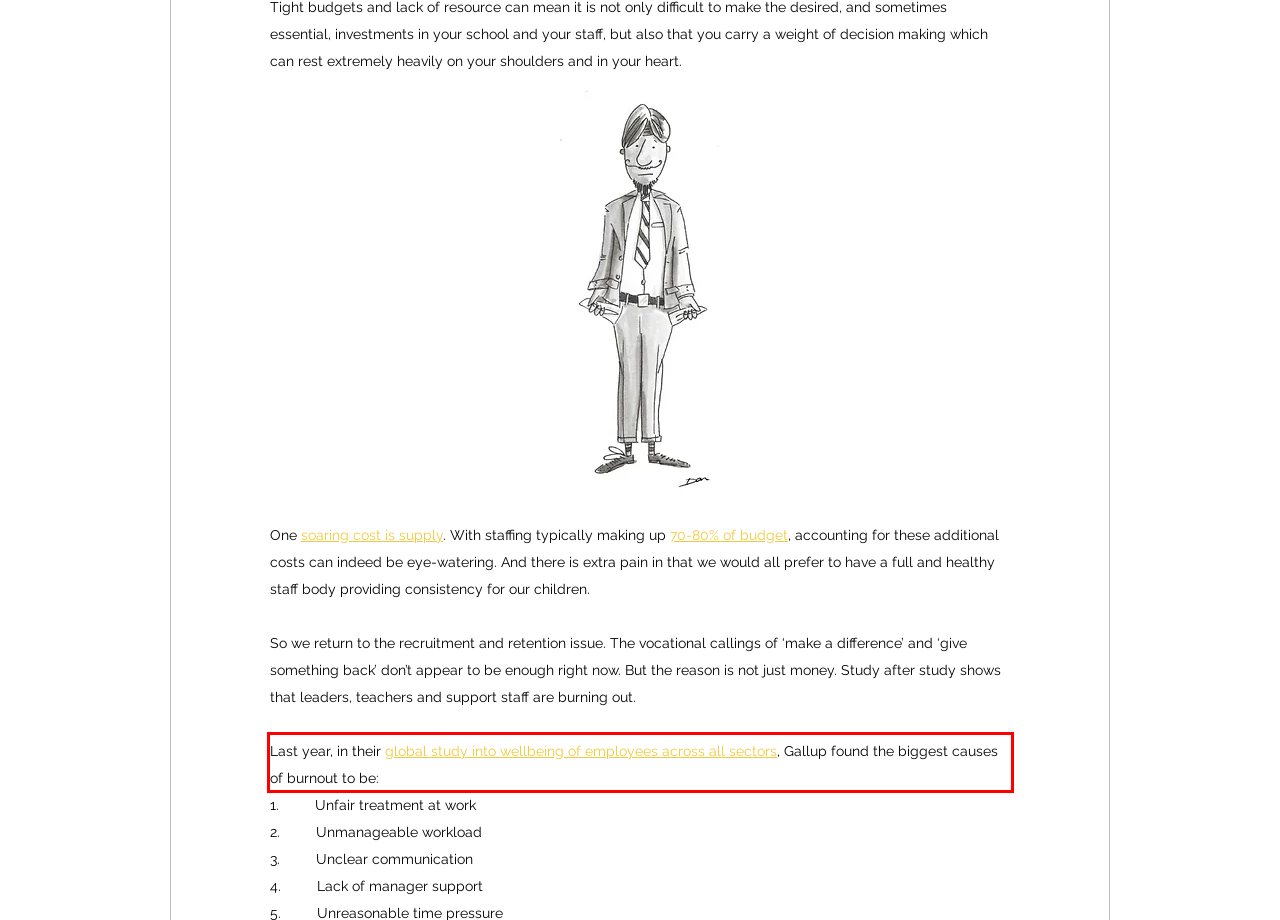You are given a webpage screenshot with a red bounding box around a UI element. Extract and generate the text inside this red bounding box.

Last year, in their global study into wellbeing of employees across all sectors, Gallup found the biggest causes of burnout to be: